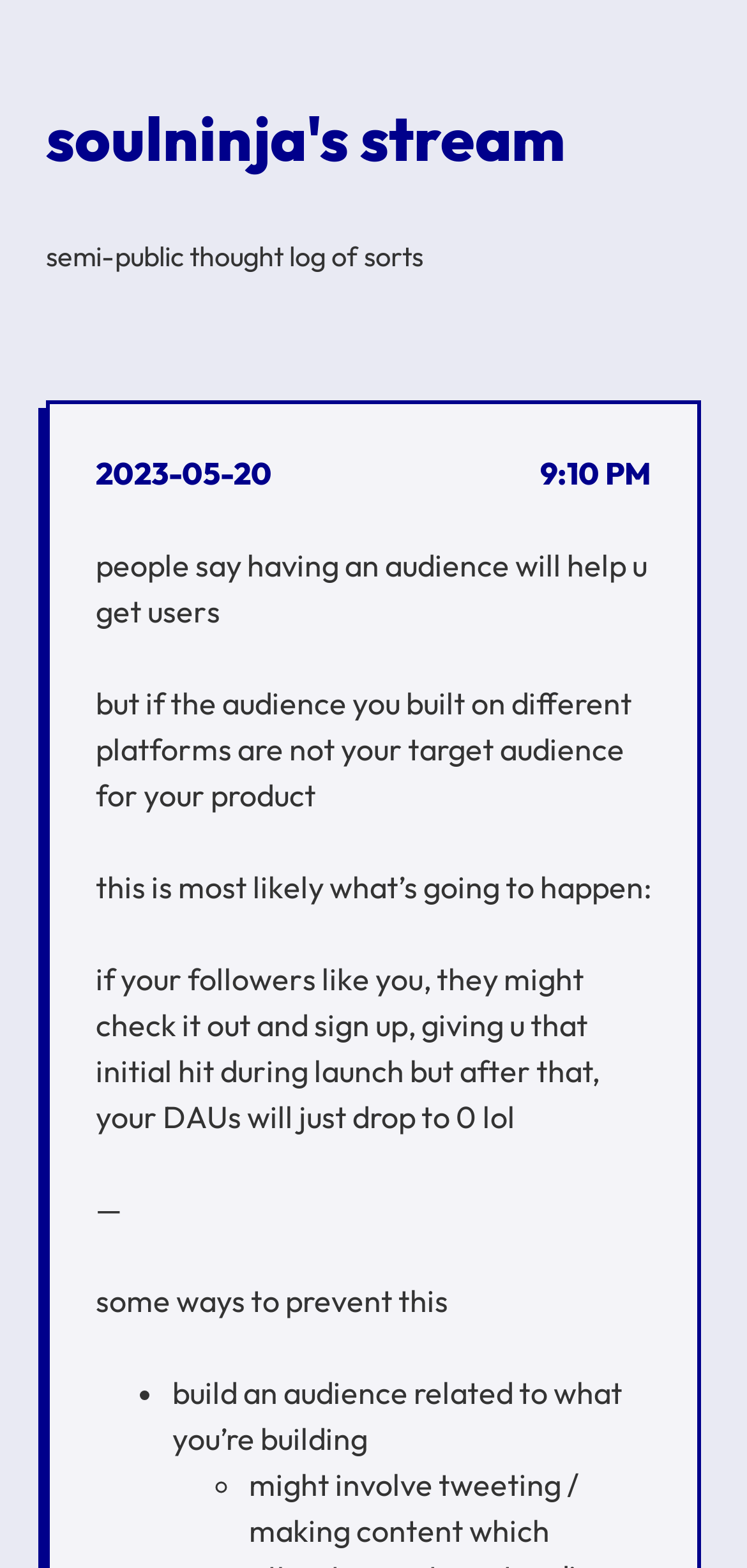What is the date mentioned in the webpage?
Deliver a detailed and extensive answer to the question.

I found the date '2023-05-20' mentioned in the webpage as a link, which is likely a timestamp or a date related to the content being discussed.